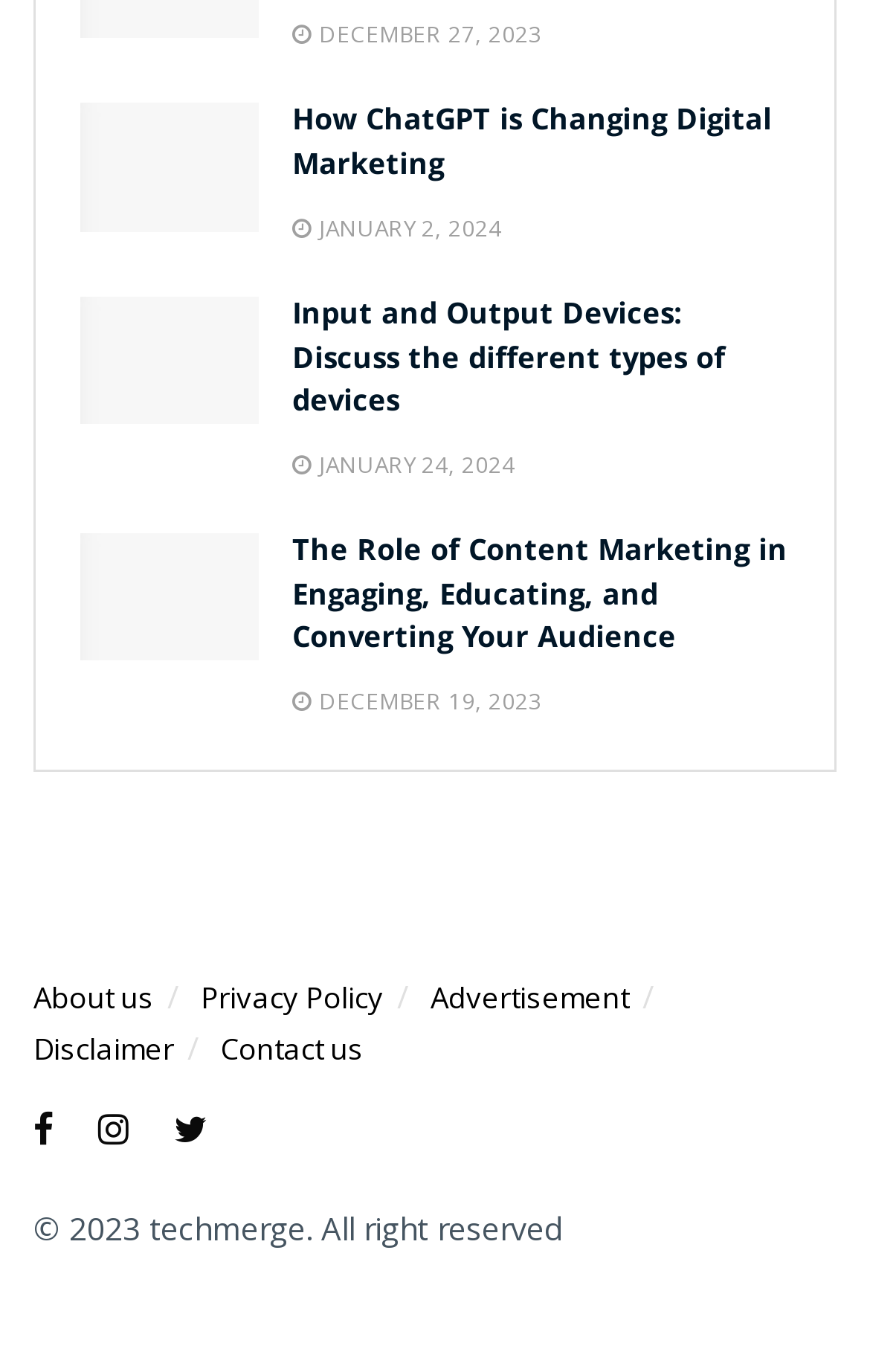Answer succinctly with a single word or phrase:
What is the topic of the first article?

ChatGPT and digital marketing